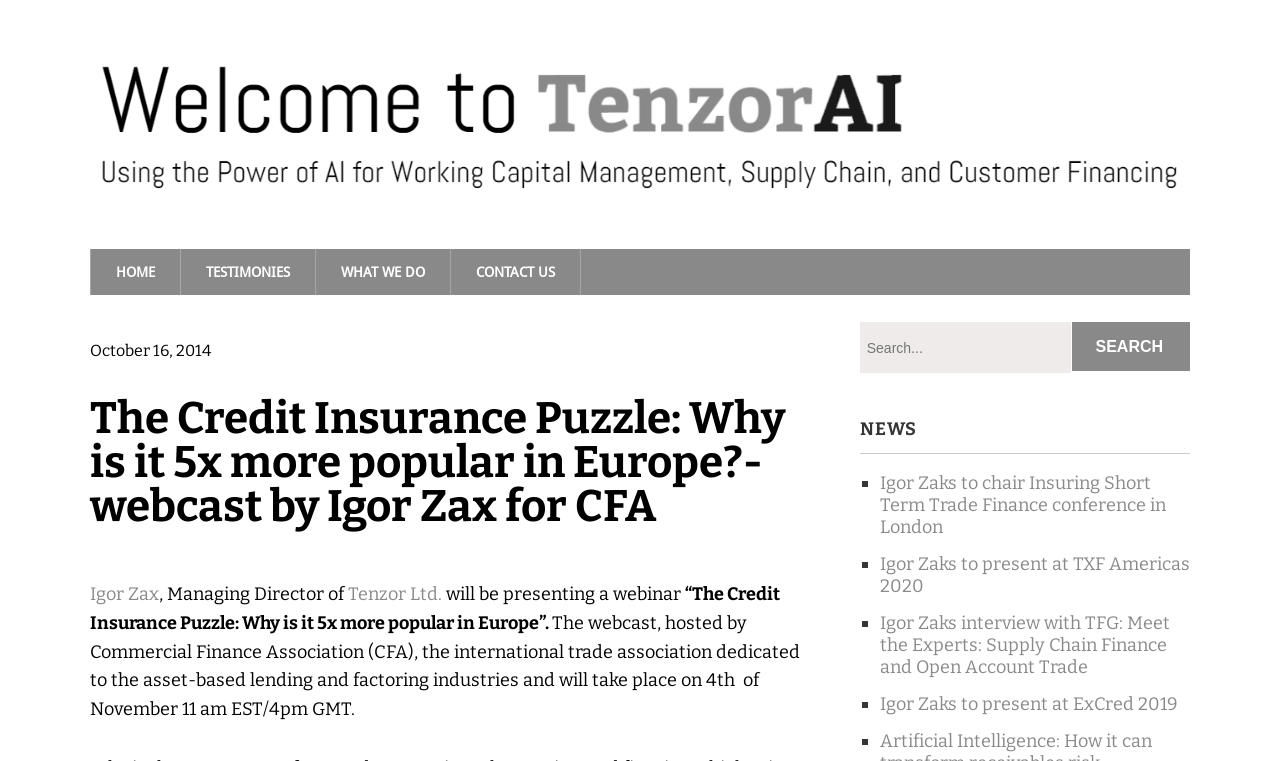Given the content of the image, can you provide a detailed answer to the question?
What is the topic of the webinar?

The topic of the webinar is mentioned in the text as 'The Credit Insurance Puzzle: Why is it 5x more popular in Europe' which is the title of the webinar presented by Igor Zax for CFA.